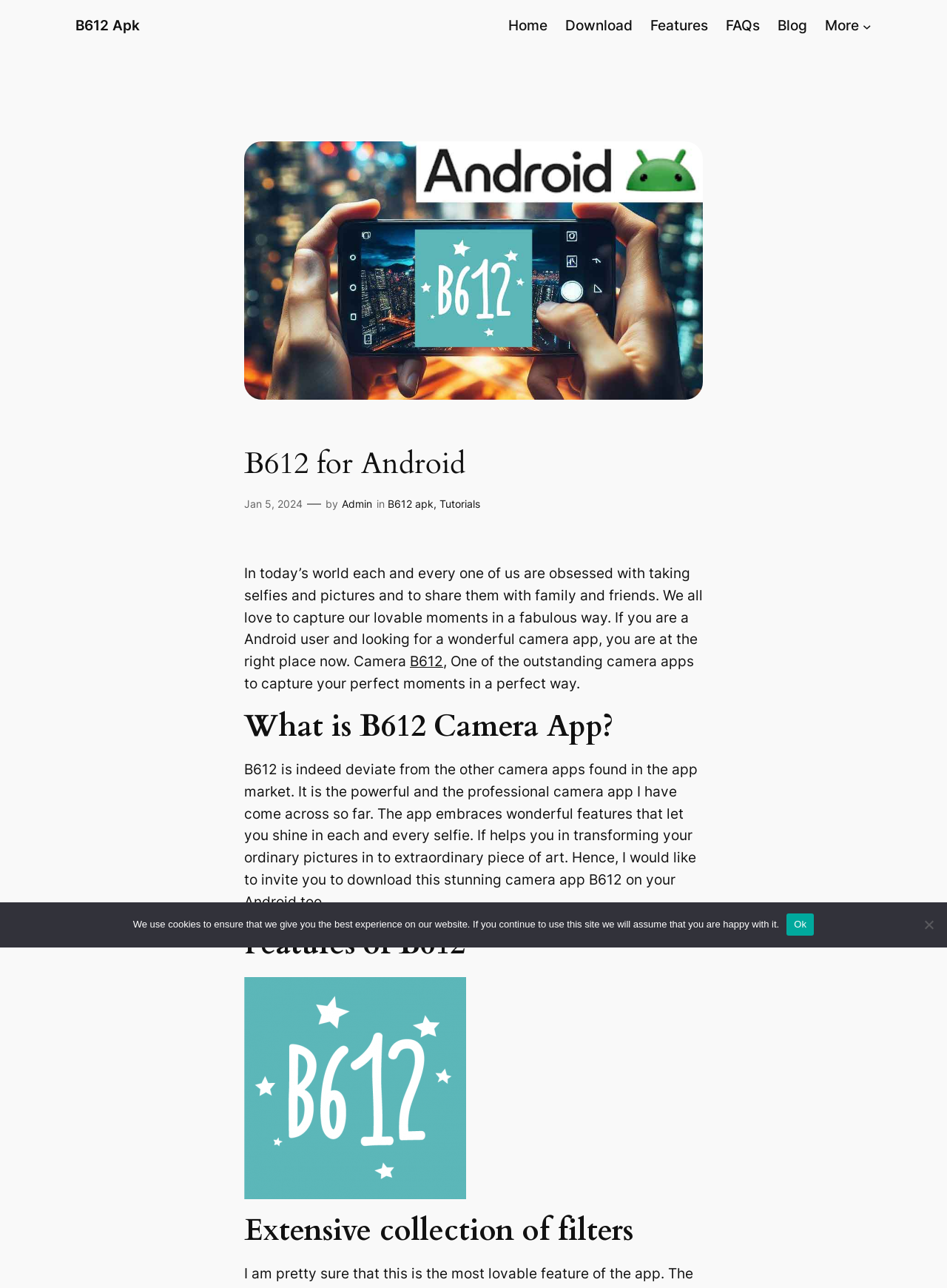Provide a one-word or short-phrase response to the question:
What is the name of the camera app?

B612